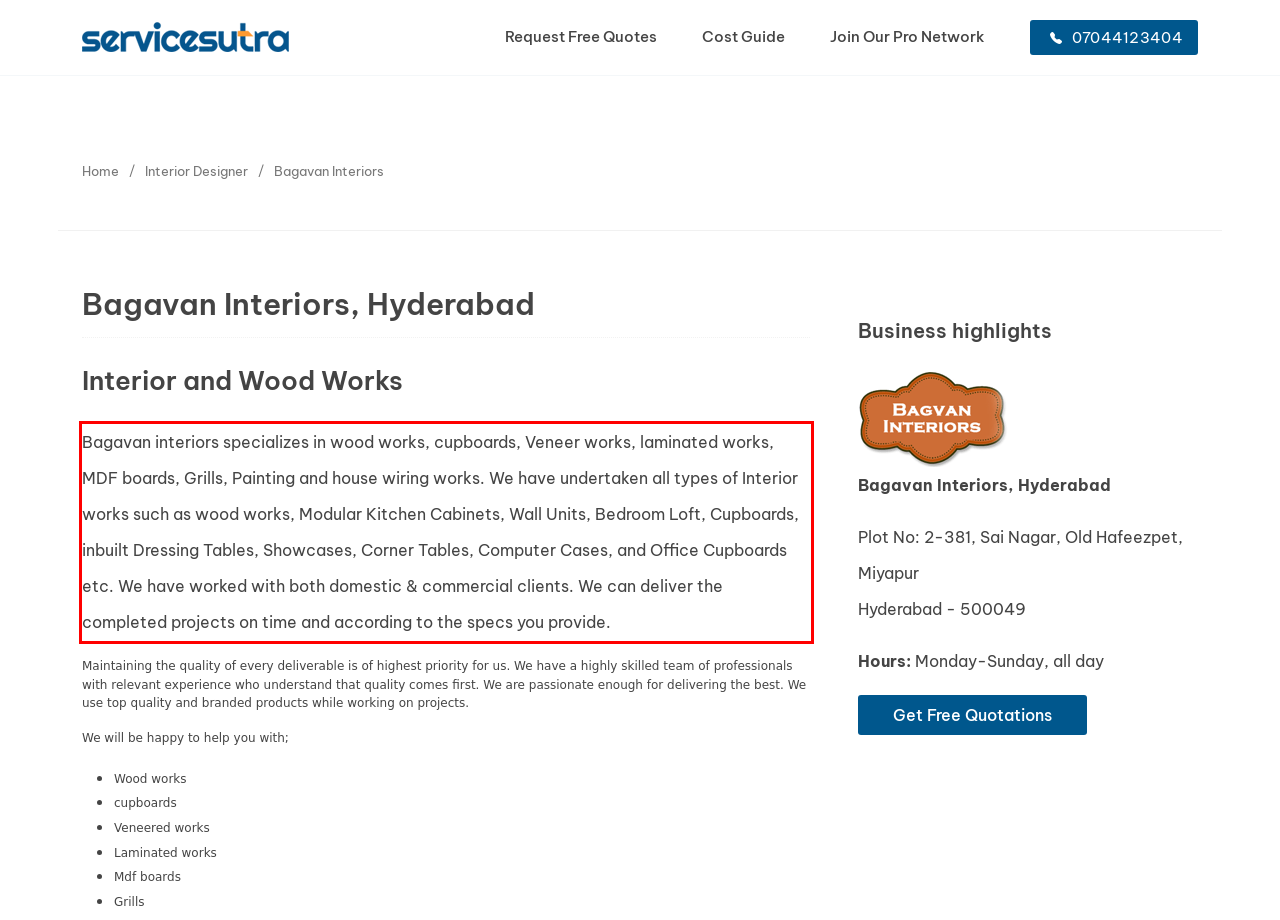Given a screenshot of a webpage containing a red bounding box, perform OCR on the text within this red bounding box and provide the text content.

Bagavan interiors specializes in wood works, cupboards, Veneer works, laminated works, MDF boards, Grills, Painting and house wiring works. We have undertaken all types of Interior works such as wood works, Modular Kitchen Cabinets, Wall Units, Bedroom Loft, Cupboards, inbuilt Dressing Tables, Showcases, Corner Tables, Computer Cases, and Office Cupboards etc. We have worked with both domestic & commercial clients. We can deliver the completed projects on time and according to the specs you provide.